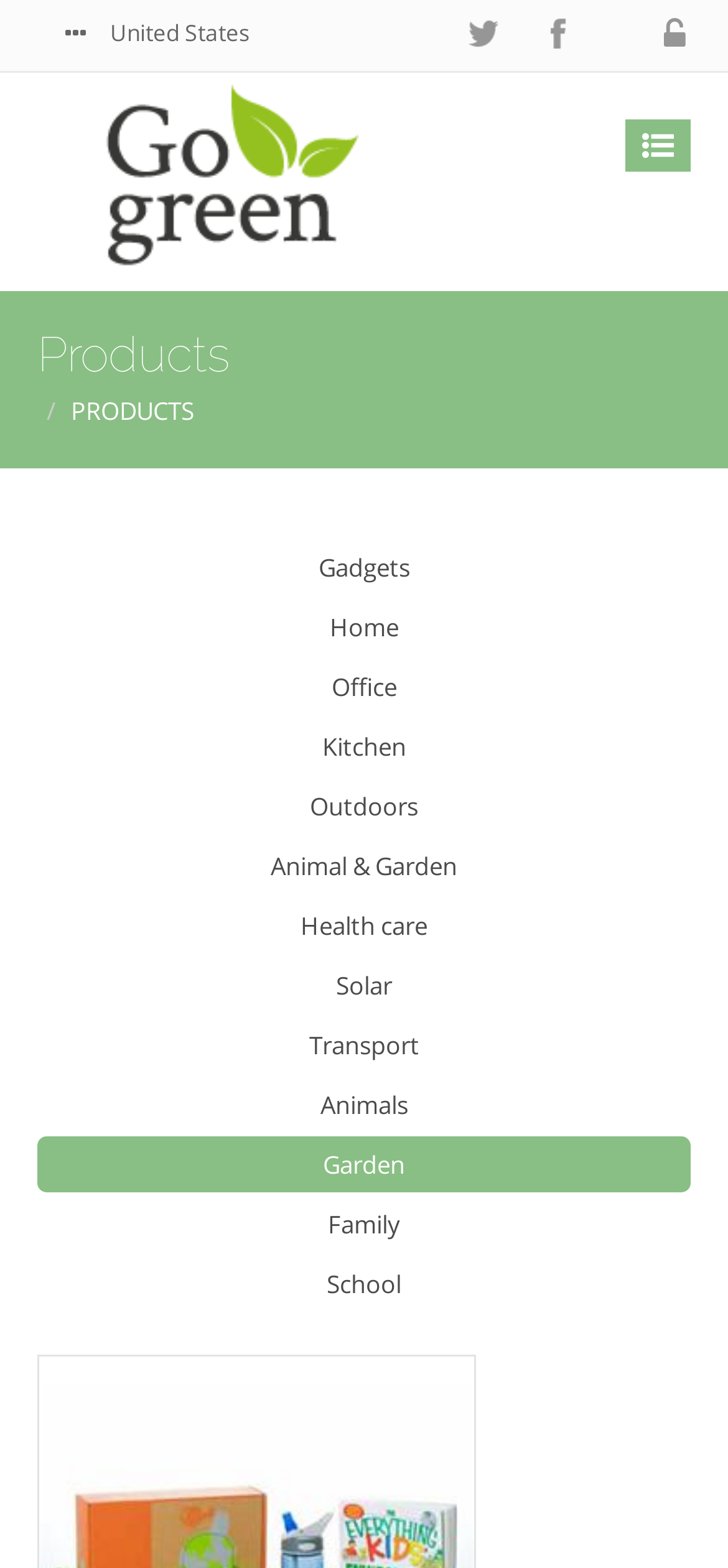What is the first product category listed?
Refer to the image and respond with a one-word or short-phrase answer.

Gadgets